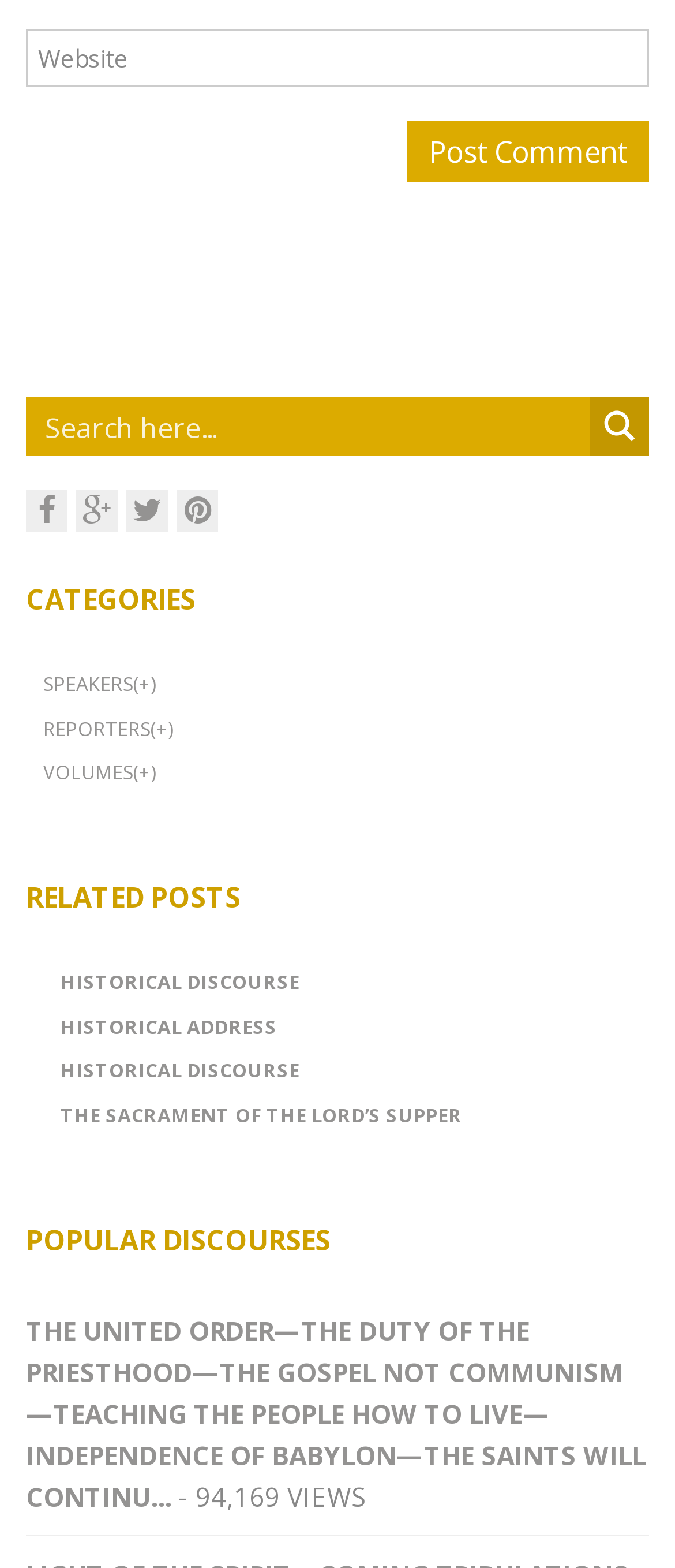Locate the bounding box of the UI element defined by this description: "name="submit" value="Post Comment"". The coordinates should be given as four float numbers between 0 and 1, formatted as [left, top, right, bottom].

[0.603, 0.077, 0.962, 0.116]